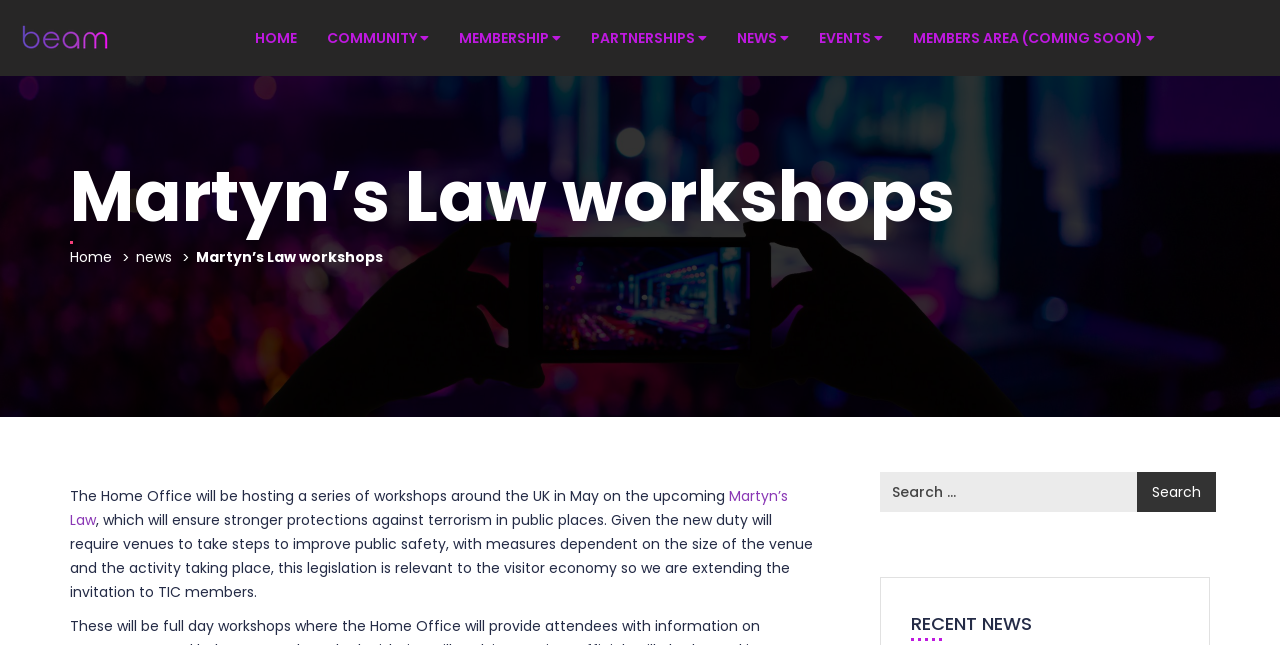Identify the bounding box coordinates of the area you need to click to perform the following instruction: "read about Martyn’s Law".

[0.055, 0.753, 0.616, 0.822]